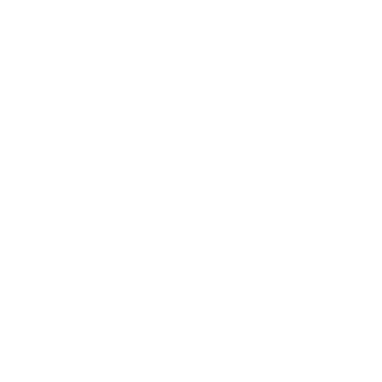Reply to the question below using a single word or brief phrase:
What material are the plates of this straightener made of?

Advanced ceramic